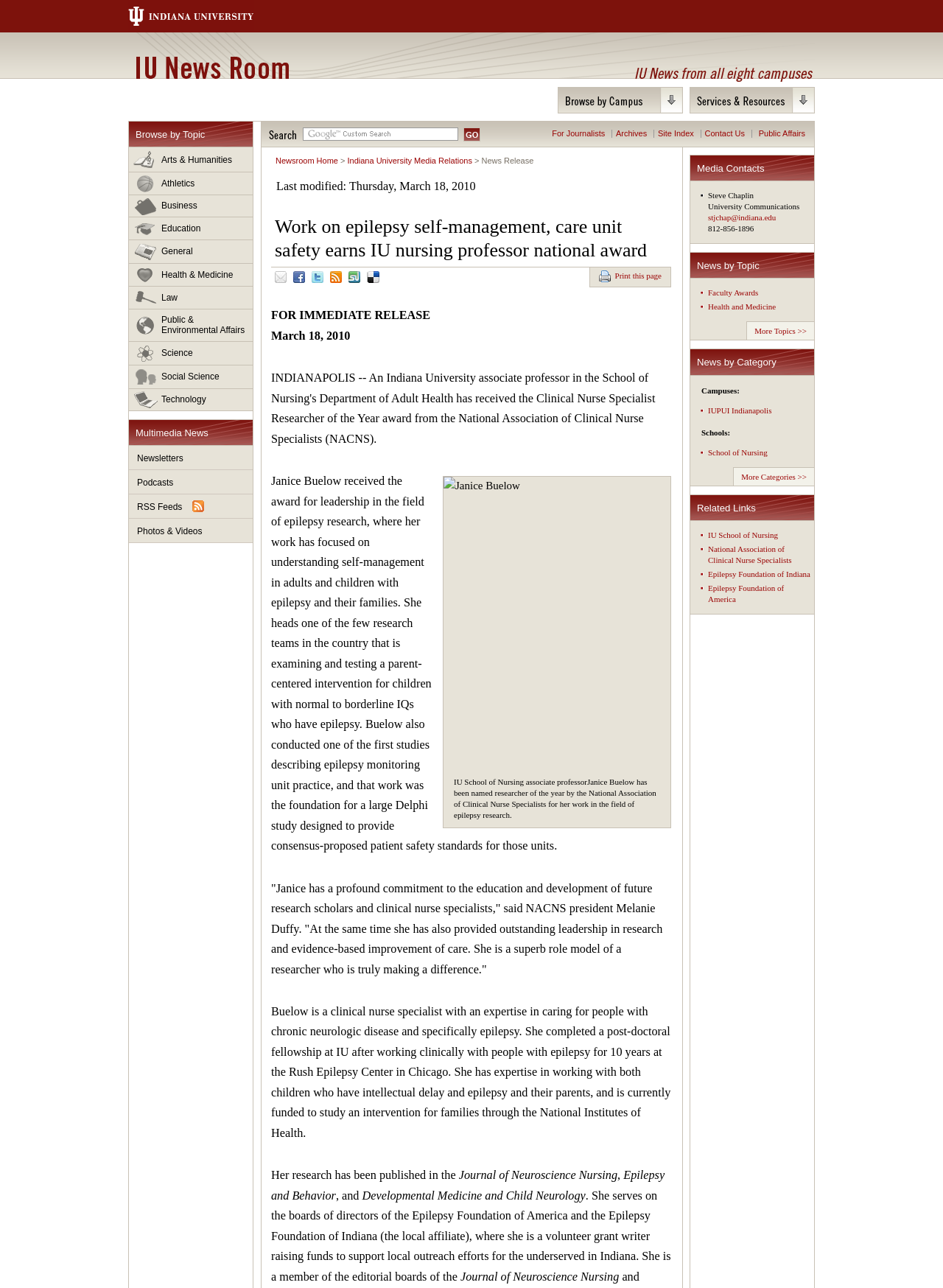What is the expertise of Janice Buelow? Please answer the question using a single word or phrase based on the image.

Caring for people with chronic neurologic disease and specifically epilepsy